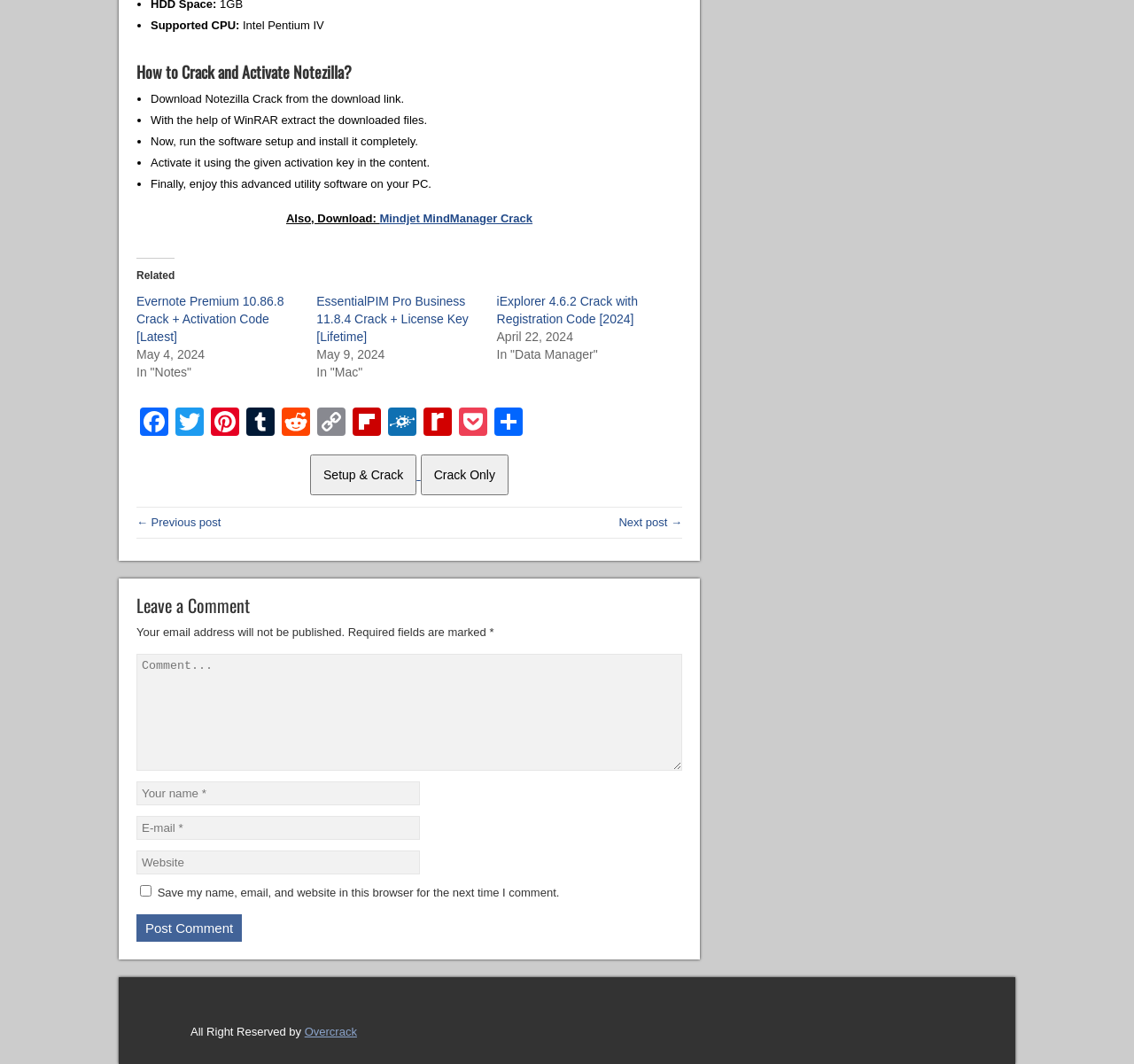Carefully examine the image and provide an in-depth answer to the question: How many social media platforms are available for sharing?

The webpage provides links to 11 social media platforms, including Facebook, Twitter, Pinterest, Tumblr, Reddit, Copy Link, Flipboard, Folkd, Rediff MyPage, Pocket, and Share, which can be used to share the webpage.